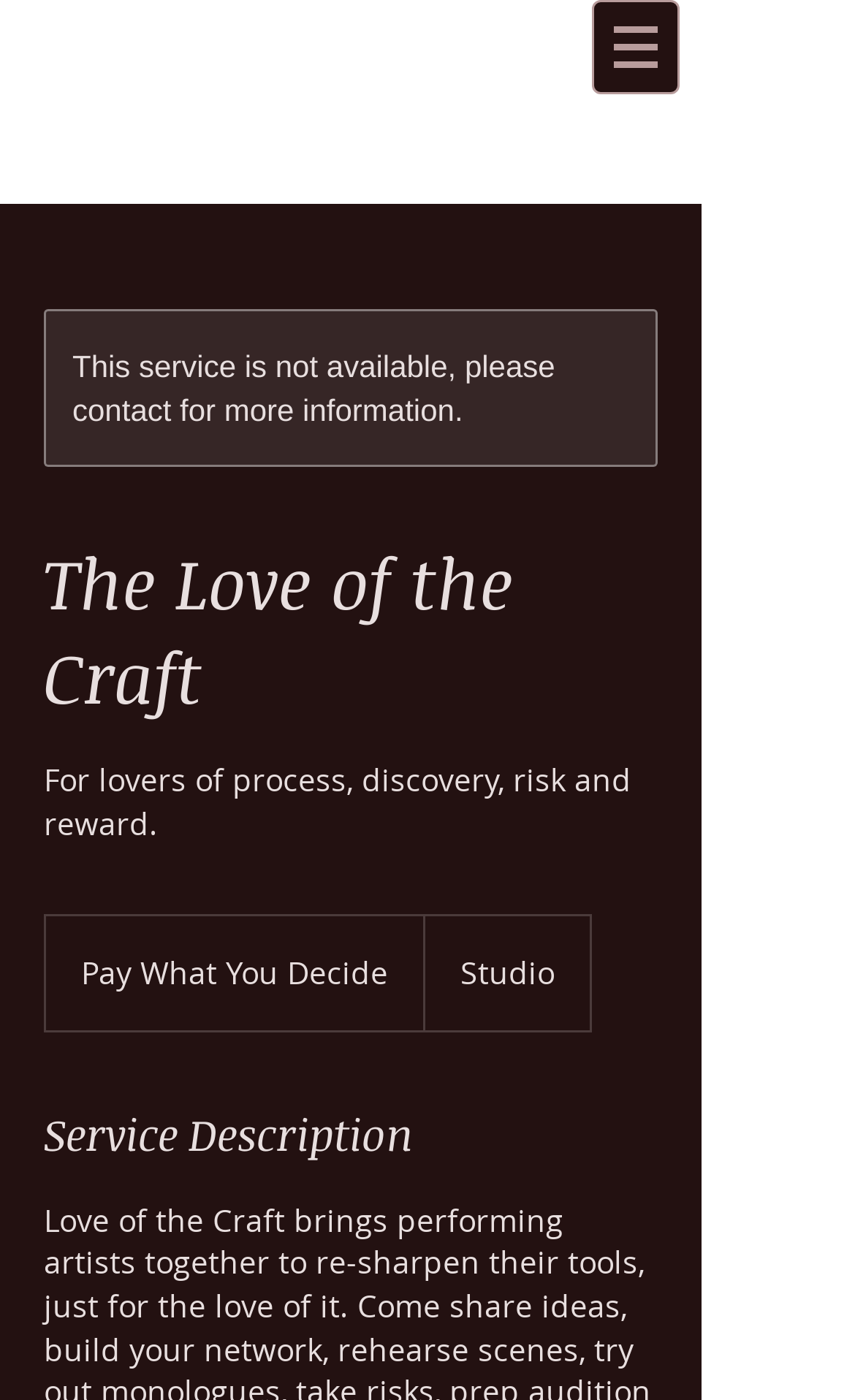With reference to the image, please provide a detailed answer to the following question: What is the name of the service?

I inferred this answer by looking at the heading element with the text 'The Love of the Craft' which is likely to be the name of the service.